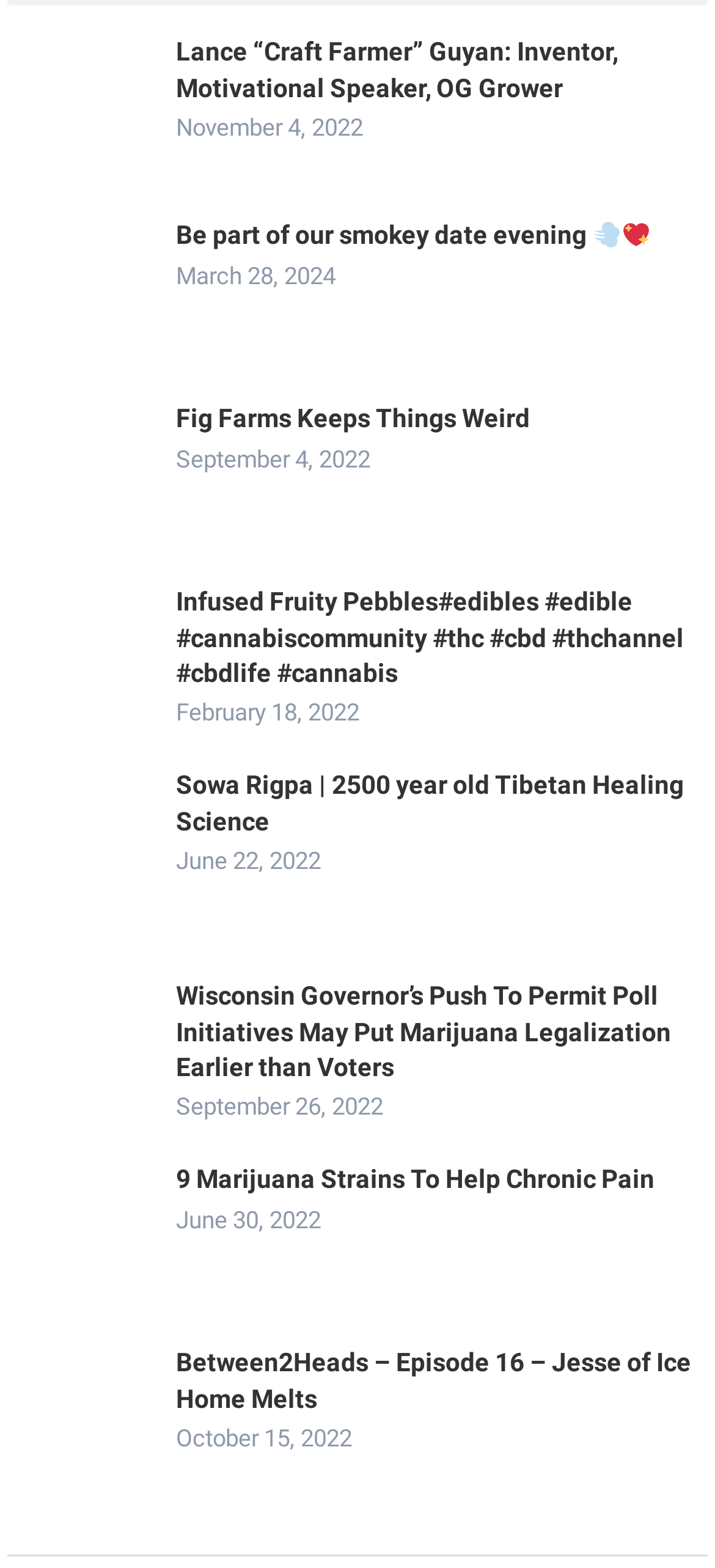How many images are on this webpage?
Refer to the screenshot and answer in one word or phrase.

5